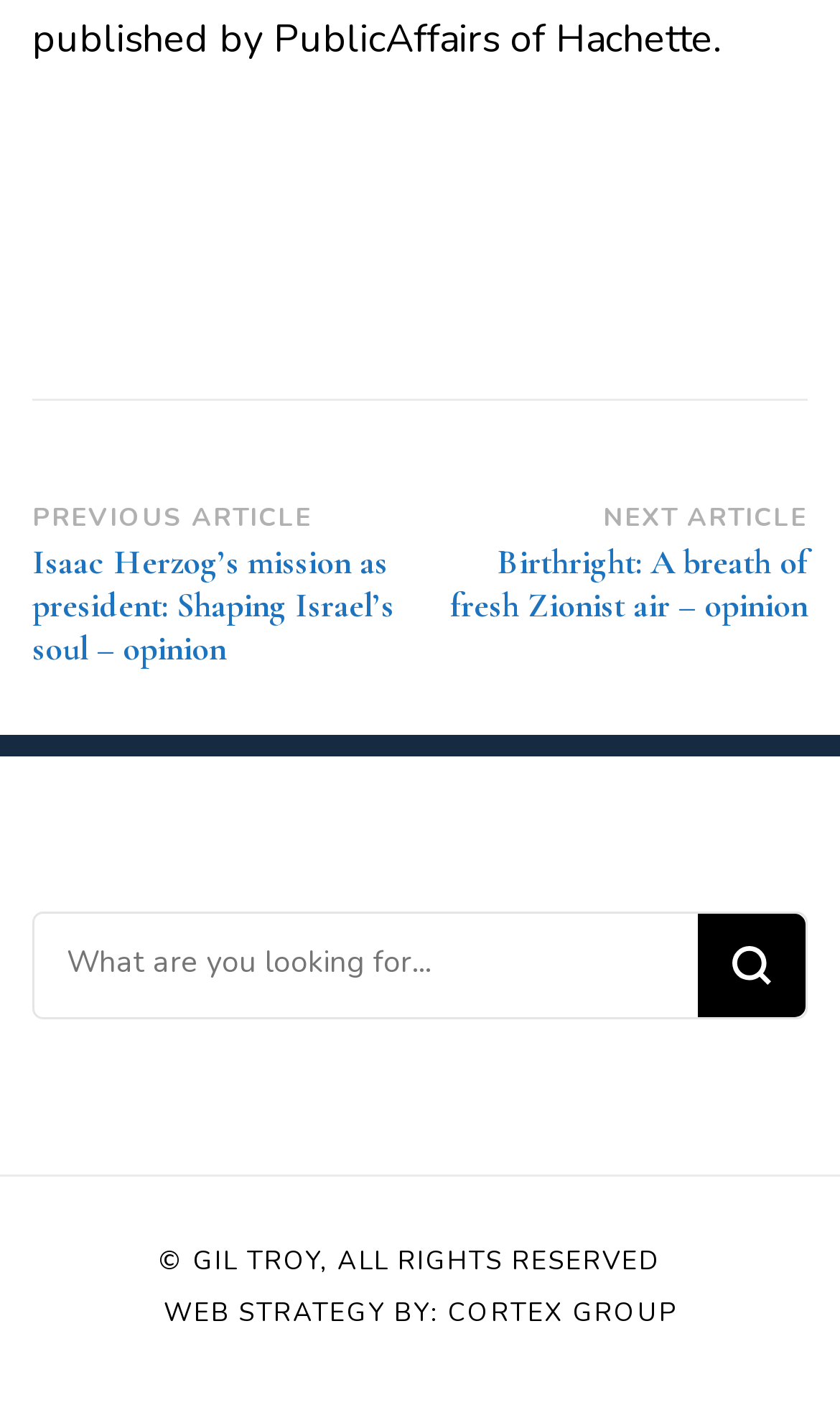Review the image closely and give a comprehensive answer to the question: What is the copyright information?

The copyright information is located at the bottom of the webpage, indicating that the content on the website is owned by GIL TROY and all rights are reserved.